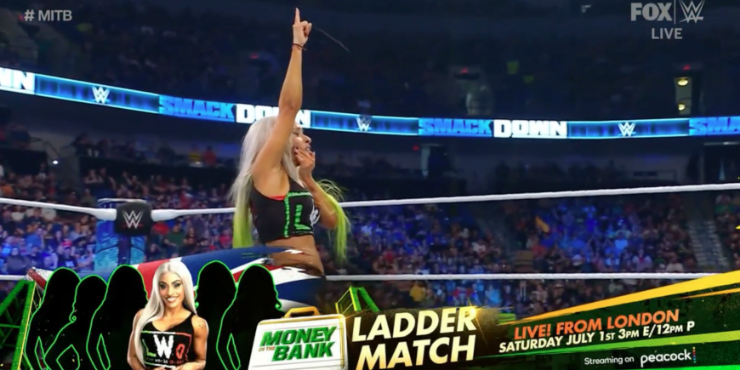Give a comprehensive caption that covers the entire image content.

The image captures a triumphant moment from WWE's SmackDown, featuring Zelina Vega celebrating after her historic qualification as the first woman for the Money in the Bank Ladder Match. With her arms raised in victory, Vega exudes confidence and enthusiasm, embodying the excitement of this significant milestone in her career. Her vibrant attire and expressive pose highlight the electrifying atmosphere of the wrestling event, while an advertisement for the upcoming Money in the Bank match is prominently displayed at the bottom, detailing the event's live airing from London on July 1st. The image encapsulates both the personal achievement of Zelina Vega and the thrilling nature of WWE competition.